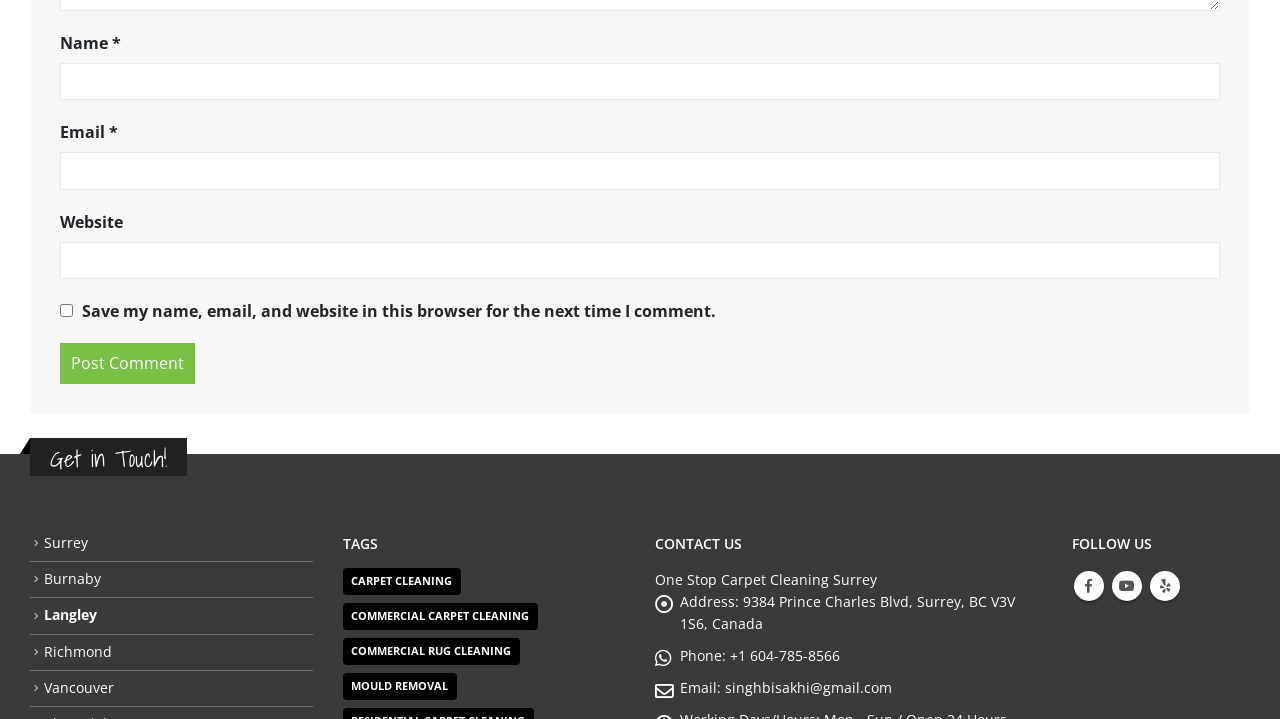Give a concise answer using one word or a phrase to the following question:
What is the phone number?

+1 604-785-8566